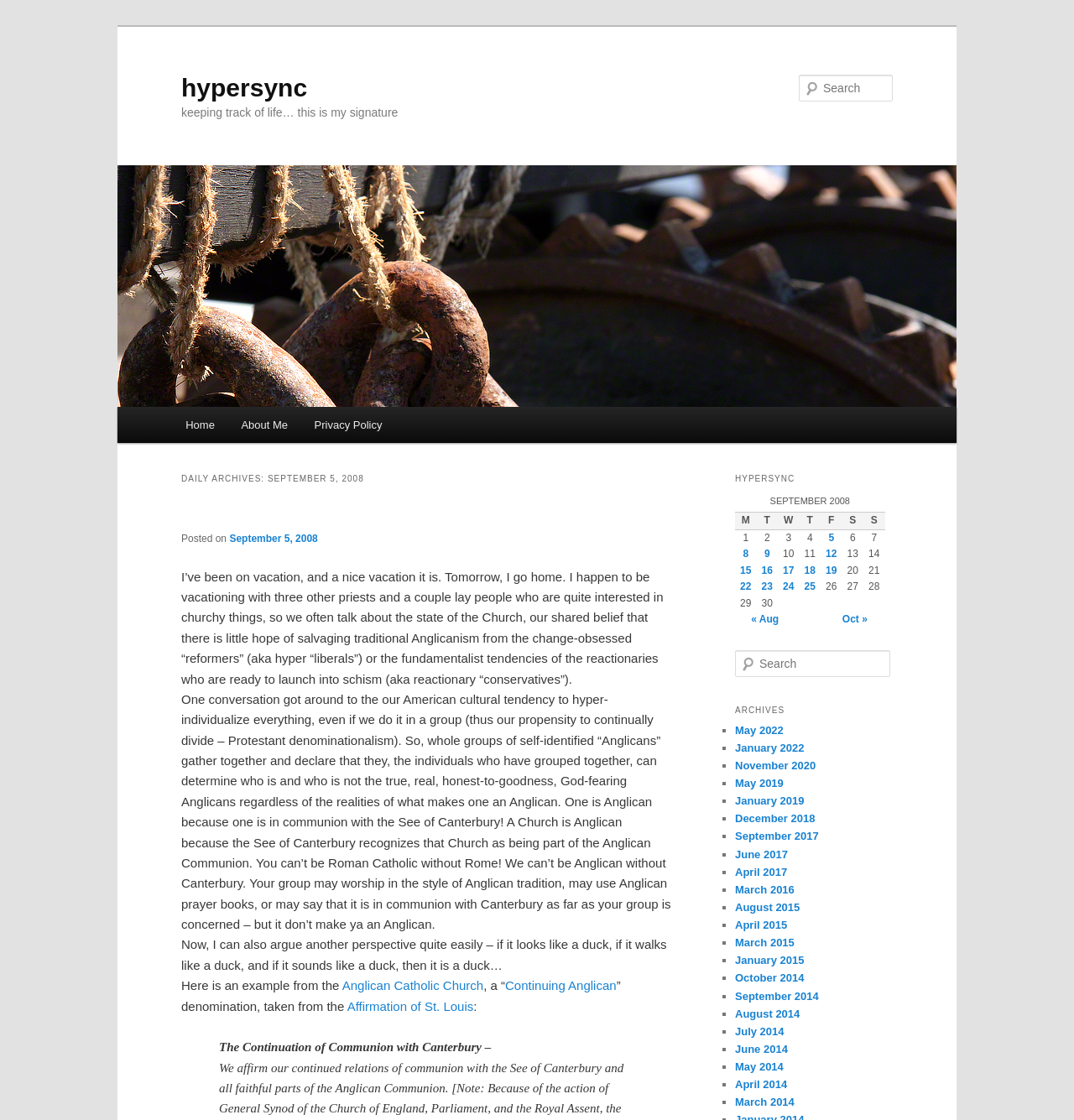Respond to the following query with just one word or a short phrase: 
What is the author's opinion on individualism?

Critical